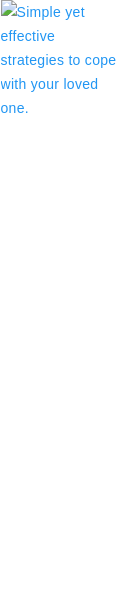Is the content related to mental health?
Refer to the image and provide a concise answer in one word or phrase.

Yes